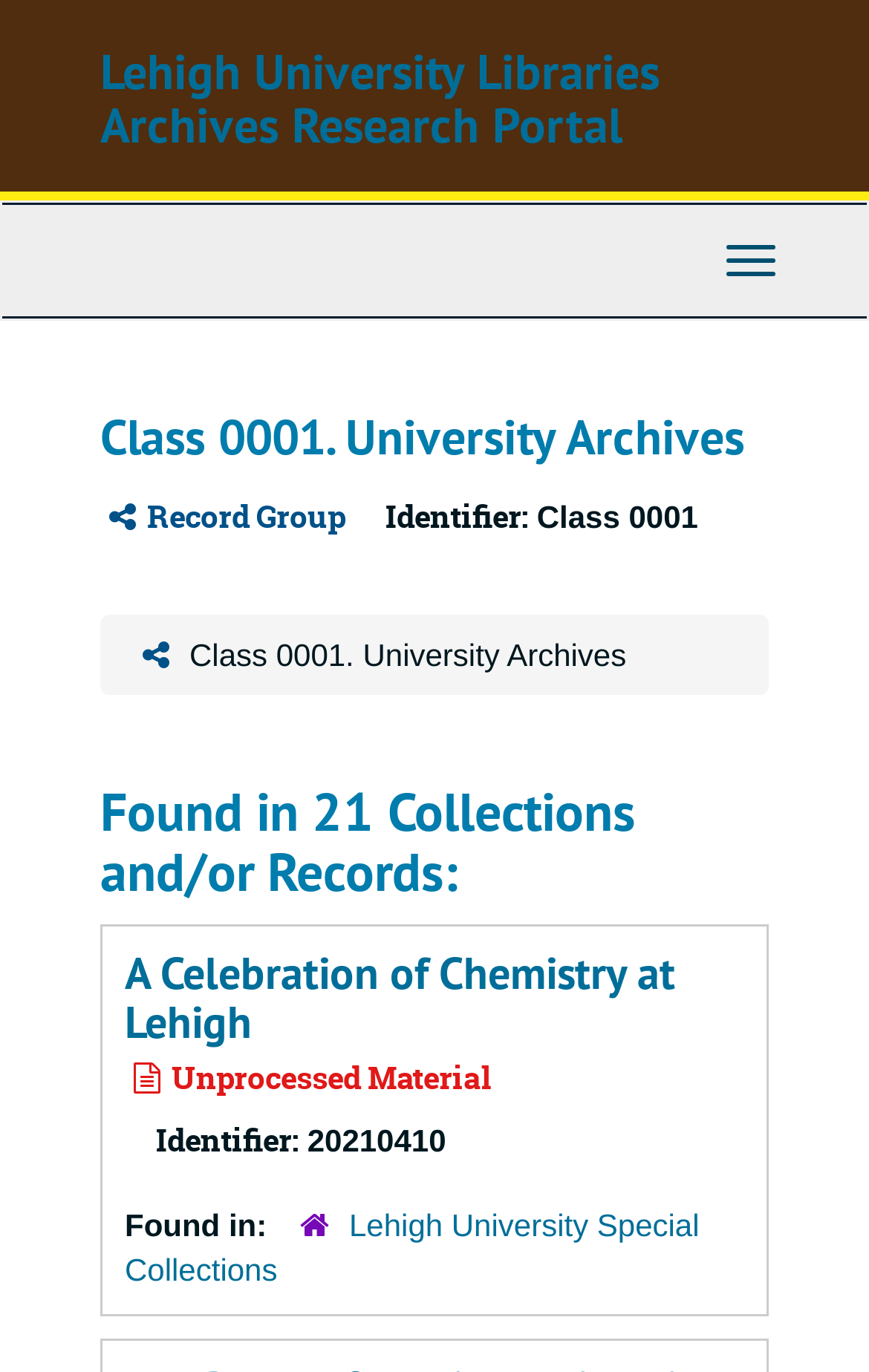Respond with a single word or phrase to the following question:
How many collections and/or records are found?

21